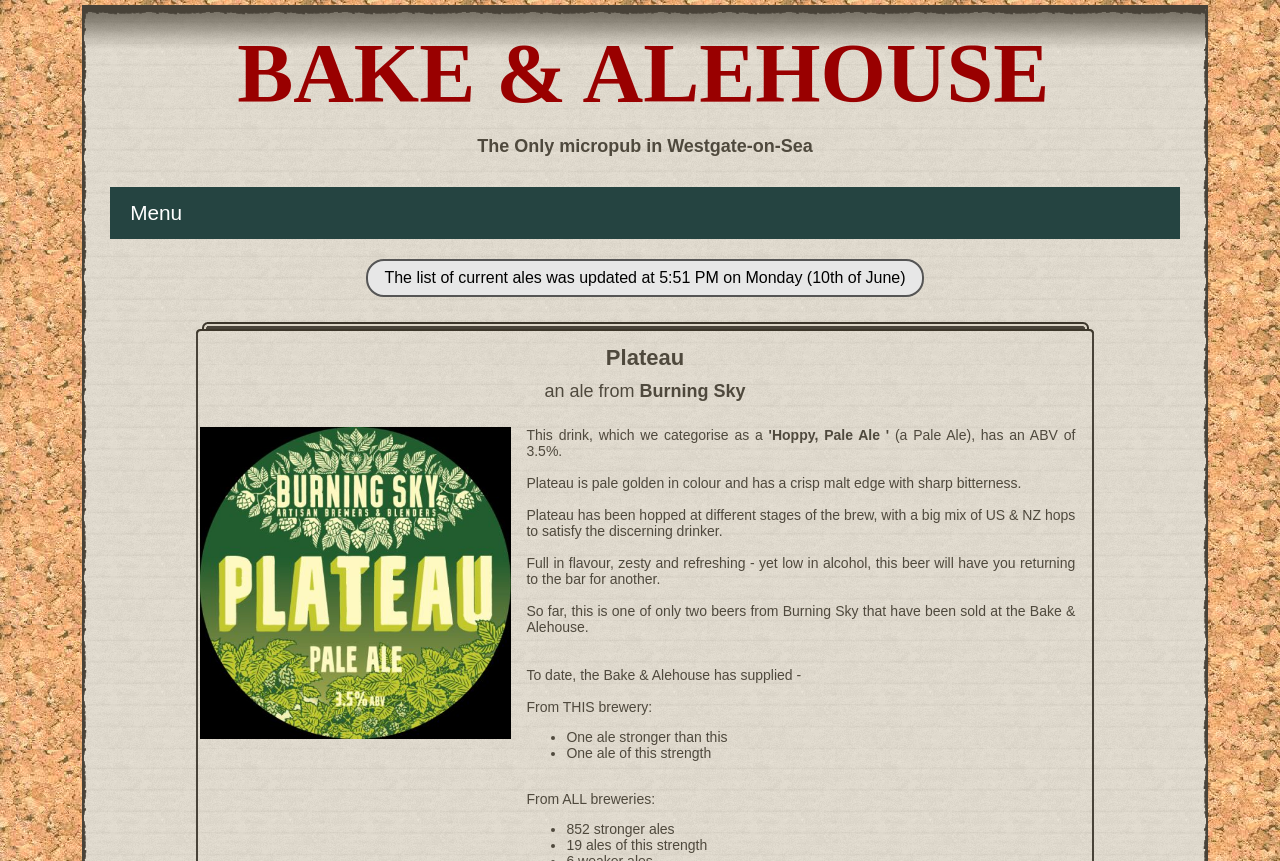Generate the text of the webpage's primary heading.

BAKE & ALEHOUSE